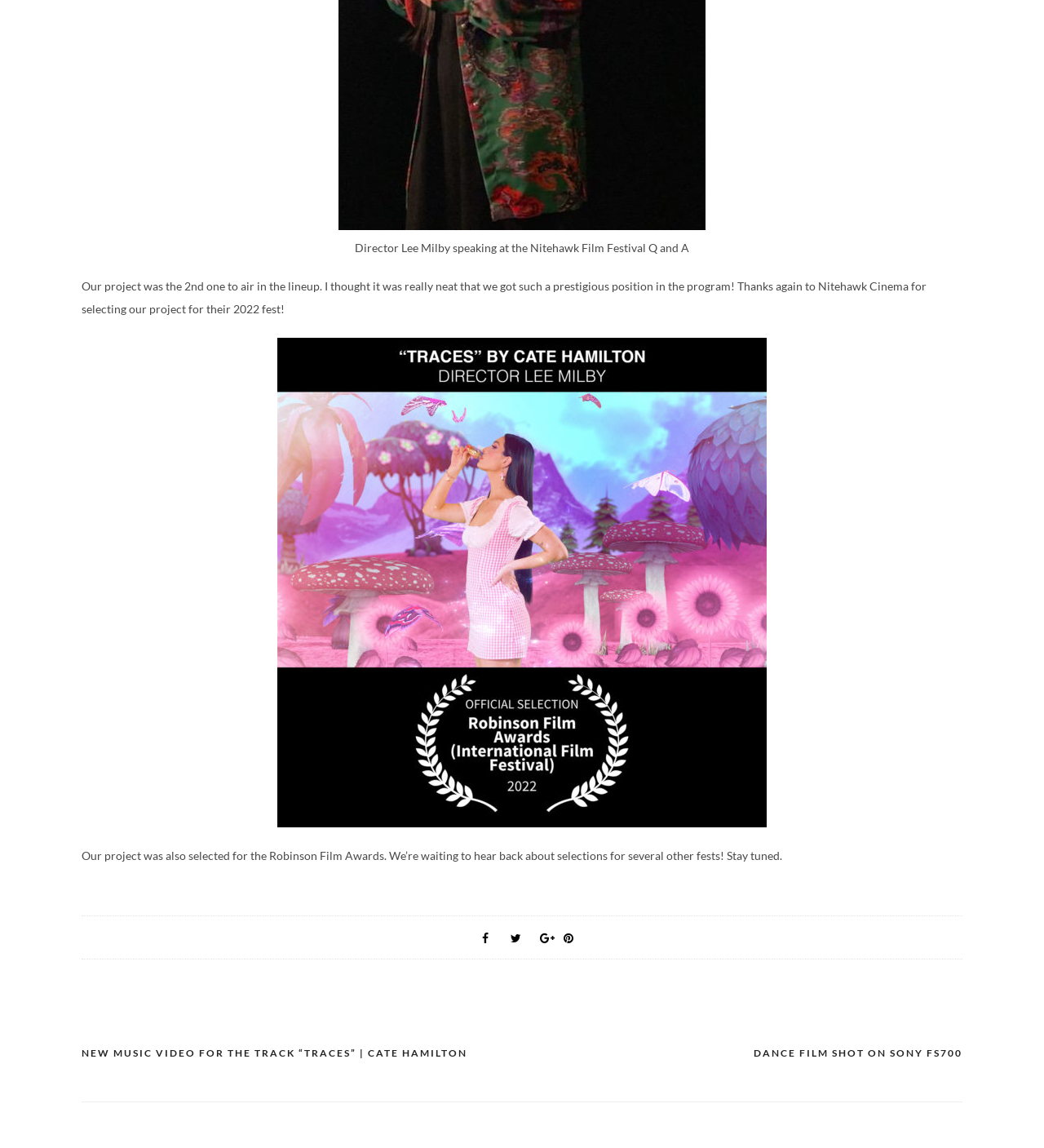Can you give a detailed response to the following question using the information from the image? What is the topic of the post?

Based on the text content, I can see that the post is talking about a film festival, specifically the Nitehawk Film Festival Q and A, and also mentioning the Robinson Film Awards. The image also has a logo of the Robinson Film Awards International Film Festival, which further supports this conclusion.